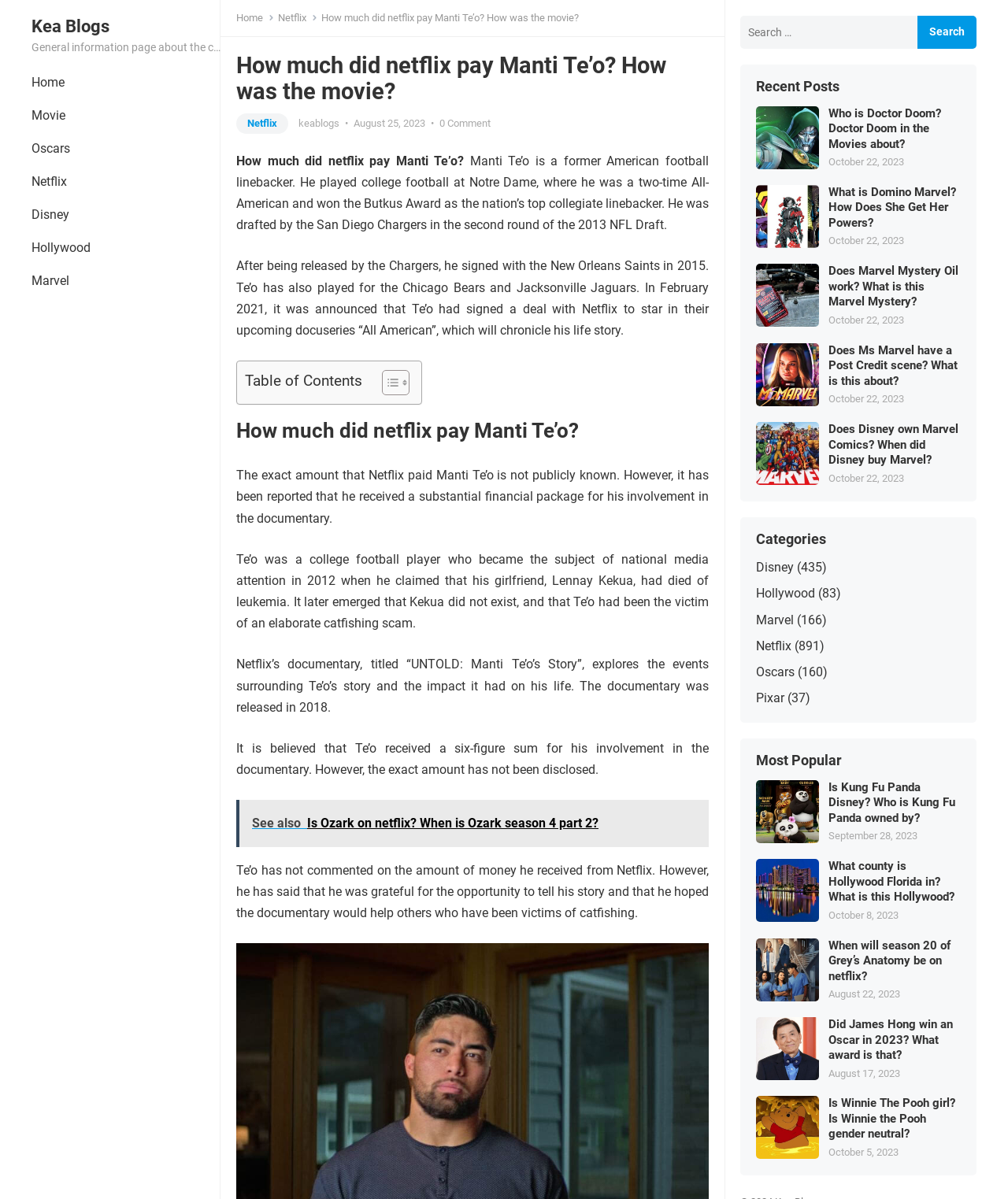Please identify the bounding box coordinates of the element I need to click to follow this instruction: "Search for something".

[0.734, 0.013, 0.969, 0.041]